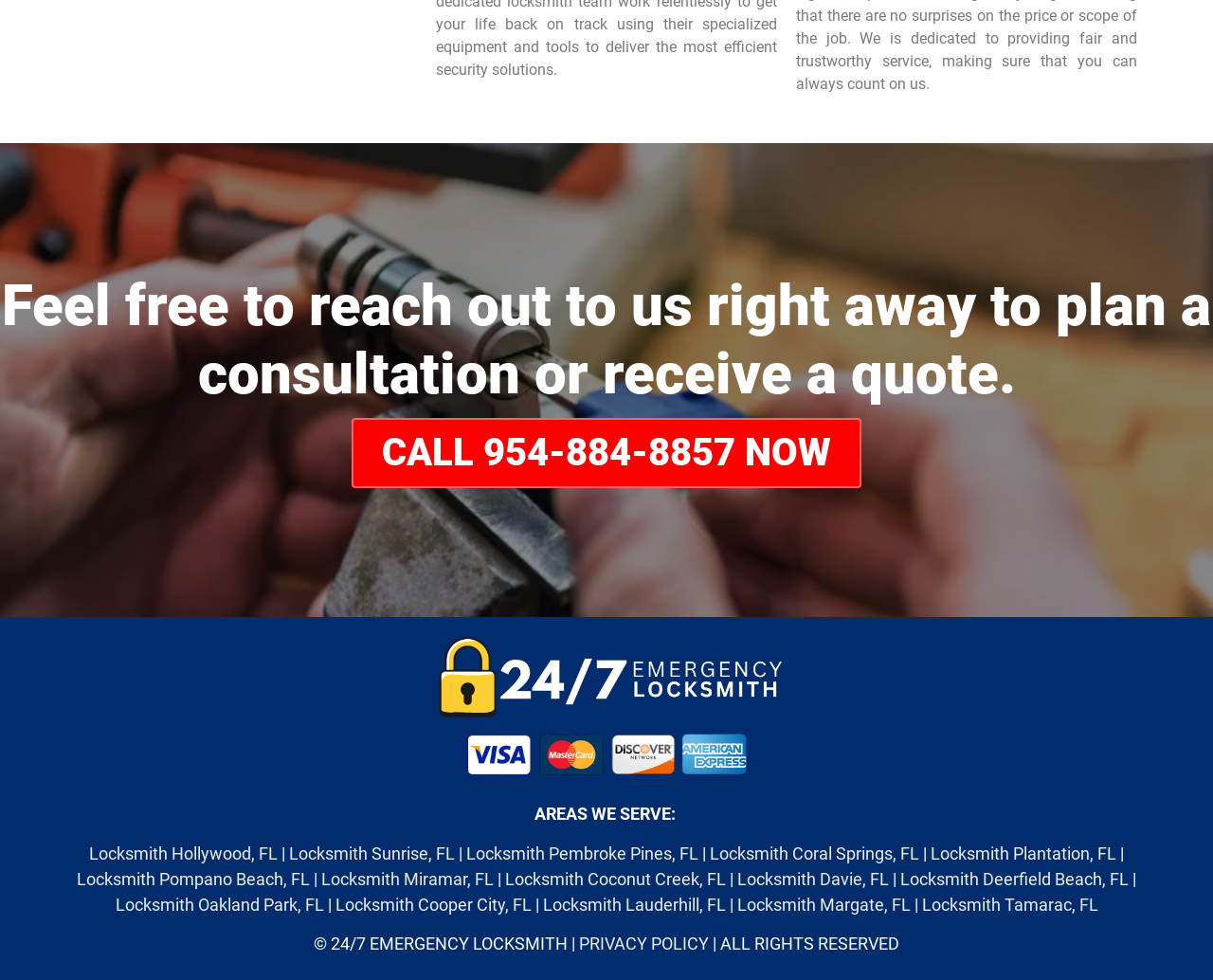Please identify the bounding box coordinates of the element I should click to complete this instruction: 'Visit the Locksmith Hollywood, FL page'. The coordinates should be given as four float numbers between 0 and 1, like this: [left, top, right, bottom].

[0.073, 0.861, 0.229, 0.881]